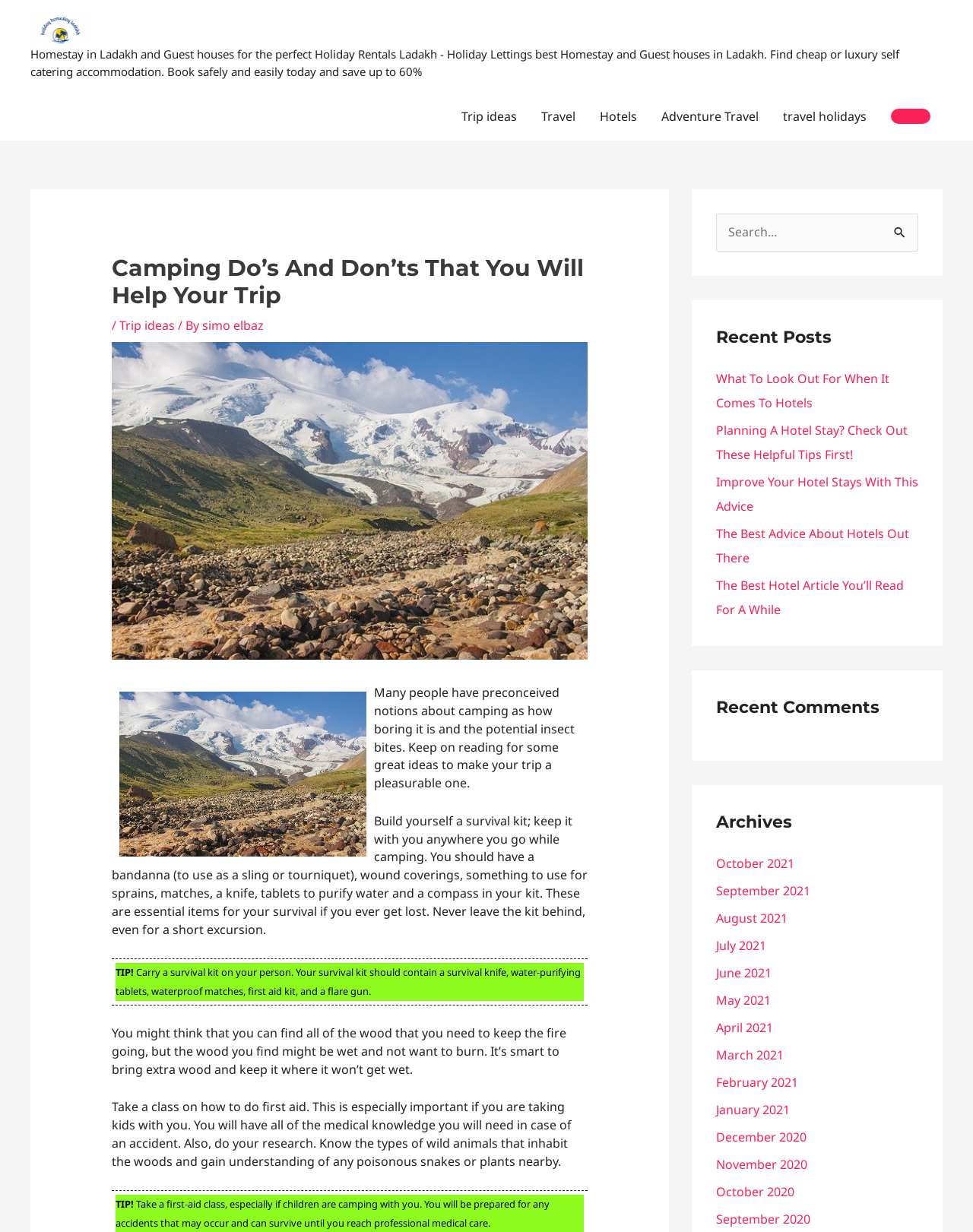Offer a meticulous description of the webpage's structure and content.

This webpage is about camping tips and advice, with a focus on "Camping Do's And Don'ts That You Will Help Your Trip". At the top left, there is a link to "holiday homestay ladakh" accompanied by an image. Below this, there is a heading that repeats the title of the webpage, followed by a brief introduction to the topic of camping.

The main content of the webpage is divided into several sections, each providing tips and advice on camping. The first section discusses the importance of building a survival kit and carrying it with you at all times. The second section provides advice on finding dry wood for a campfire. The third section emphasizes the importance of taking a first-aid class, especially when camping with children.

To the right of the main content, there is a navigation menu with links to other sections of the website, including "Trip ideas", "Travel", "Hotels", "Adventure Travel", and "travel holidays". Below this menu, there is a search bar with a button to search the website.

Further down the page, there are three complementary sections. The first section displays recent posts, with links to articles such as "What To Look Out For When It Comes To Hotels" and "The Best Hotel Article You’ll Read For A While". The second section displays recent comments, and the third section displays archives of past posts, organized by month and year.

Overall, the webpage is focused on providing helpful tips and advice for camping, with additional resources and links to other related topics.